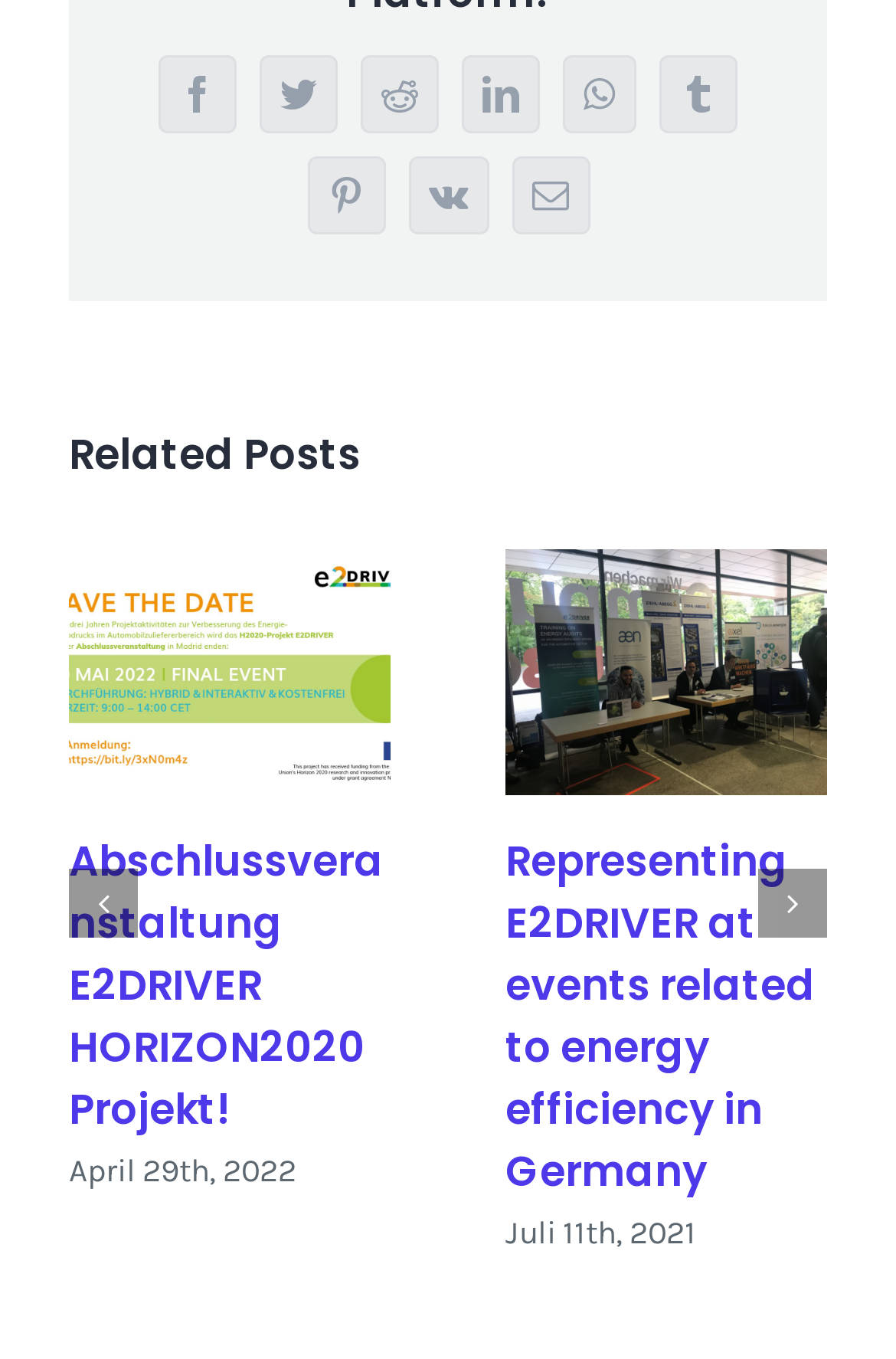Review the image closely and give a comprehensive answer to the question: What is the title of the first related post?

I looked at the first related post section and found the title of the post, which is 'Abschlussveranstaltung E2DRIVER HORIZON2020 Projekt!'.